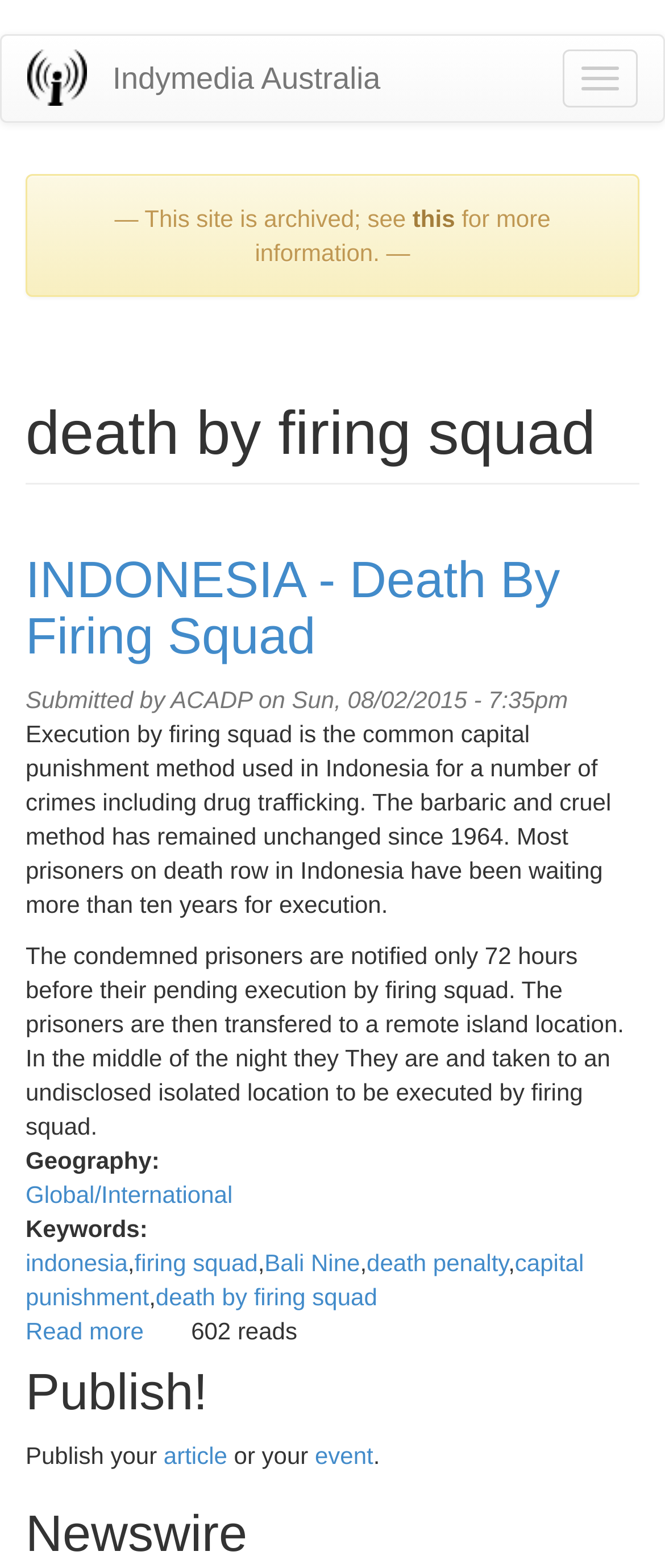Determine the heading of the webpage and extract its text content.

death by firing squad